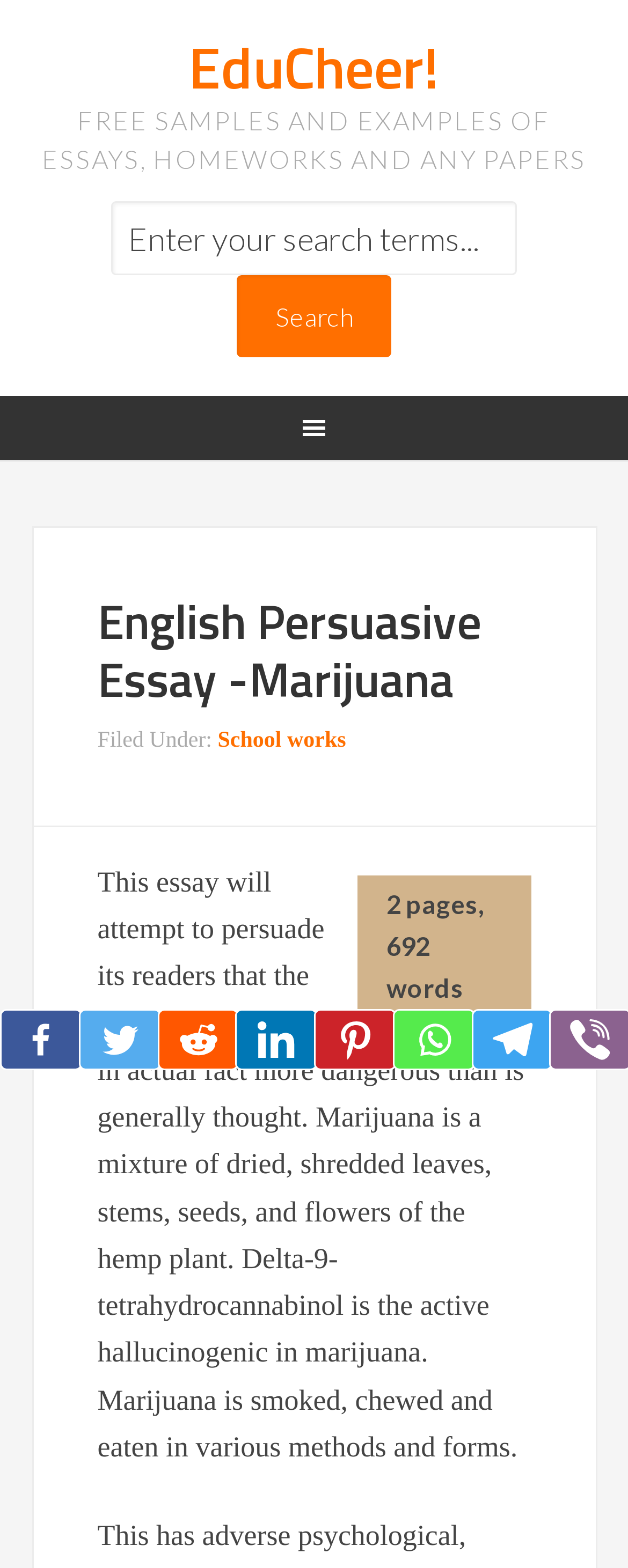What is the category of the essay?
Can you provide a detailed and comprehensive answer to the question?

I found the category of the essay by looking at the navigation section 'Main' and then the 'Filed Under:' section, which indicates that the essay is categorized under 'School works'.